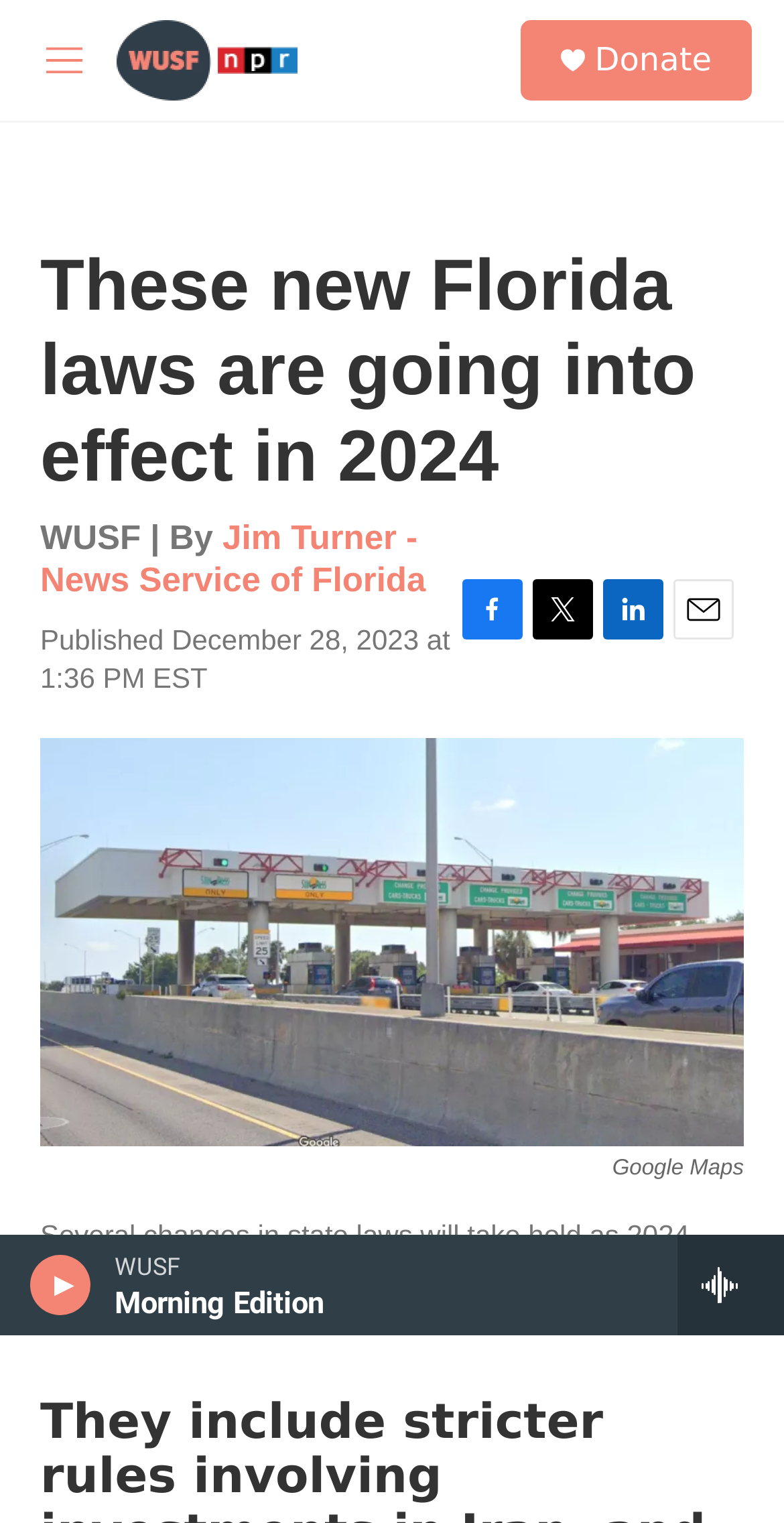Answer the question in a single word or phrase:
What is depicted in the image?

Cars lined up at a toll booth